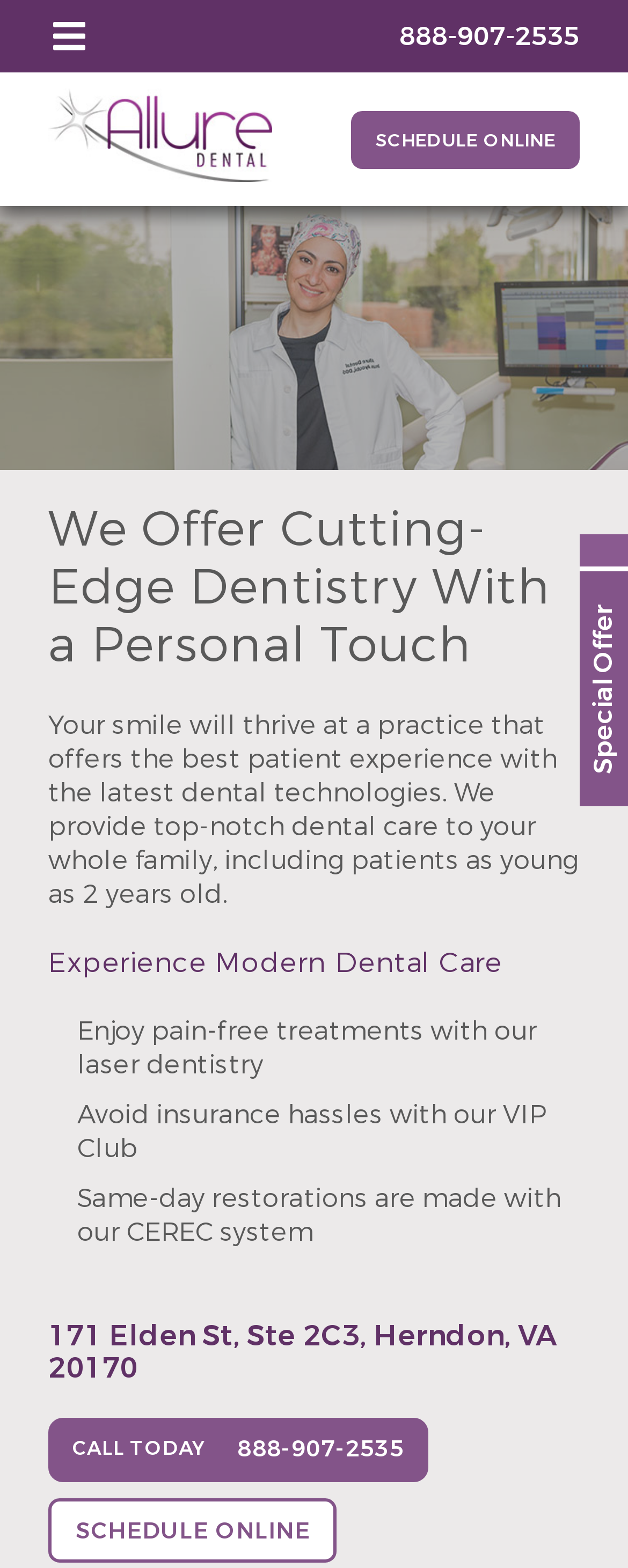Extract the bounding box coordinates for the UI element described as: "Schedule Online".

[0.077, 0.955, 0.537, 0.997]